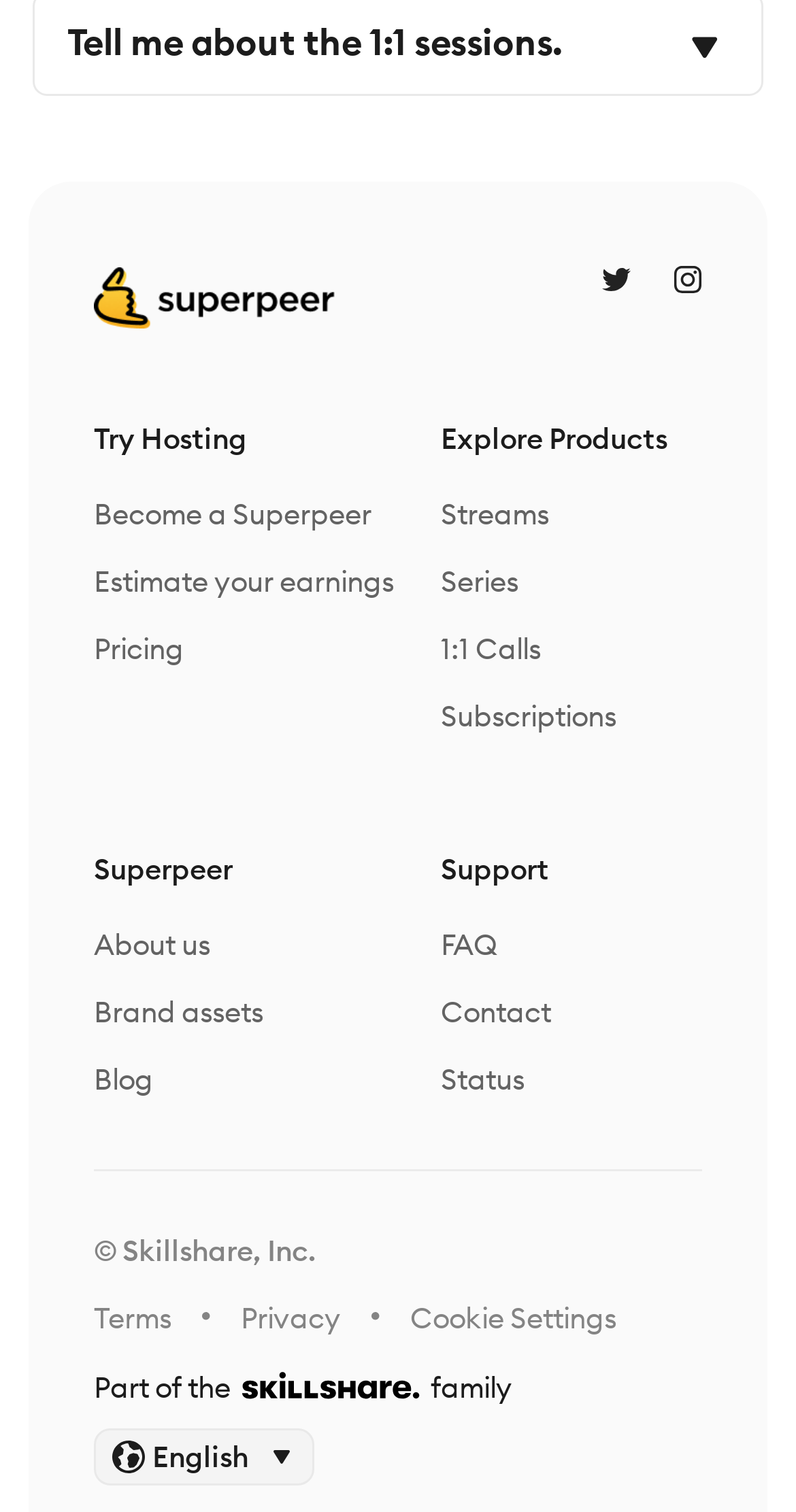What is the copyright information of the website?
Using the image as a reference, answer the question with a short word or phrase.

© Skillshare, Inc.